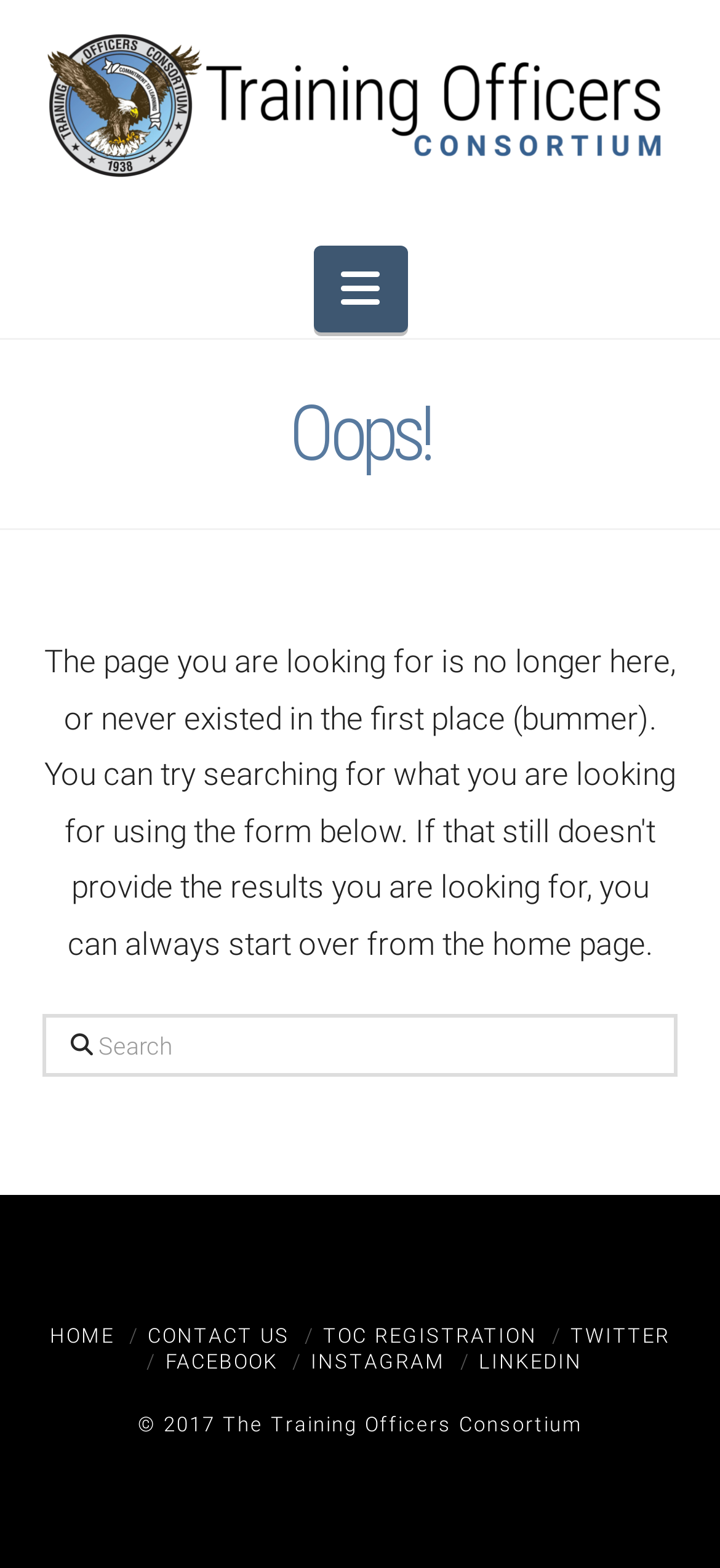What is the copyright year mentioned at the bottom of the page?
Please use the image to provide a one-word or short phrase answer.

2017